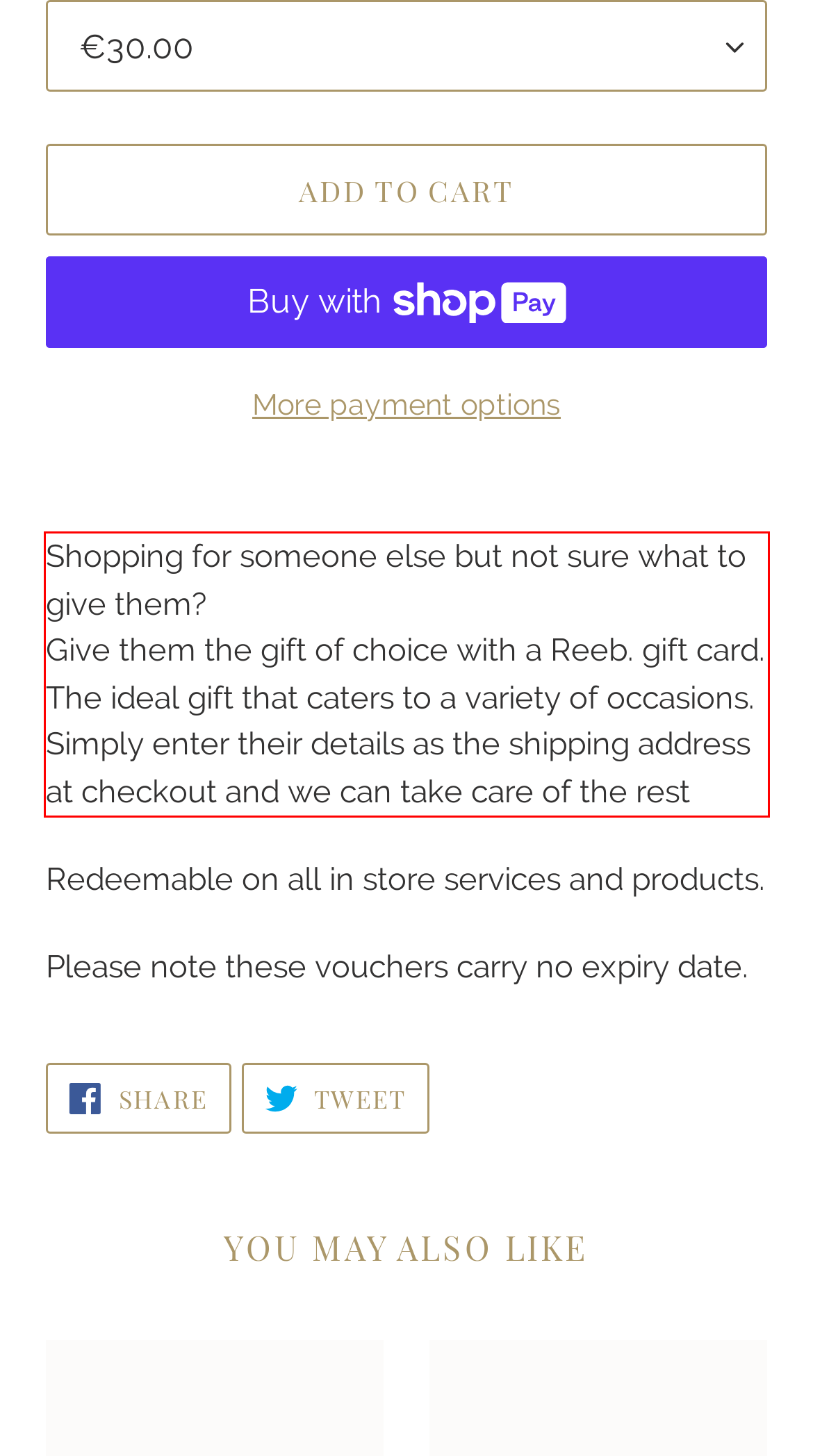You are provided with a screenshot of a webpage containing a red bounding box. Please extract the text enclosed by this red bounding box.

Shopping for someone else but not sure what to give them? Give them the gift of choice with a Reeb. gift card. The ideal gift that caters to a variety of occasions. Simply enter their details as the shipping address at checkout and we can take care of the rest